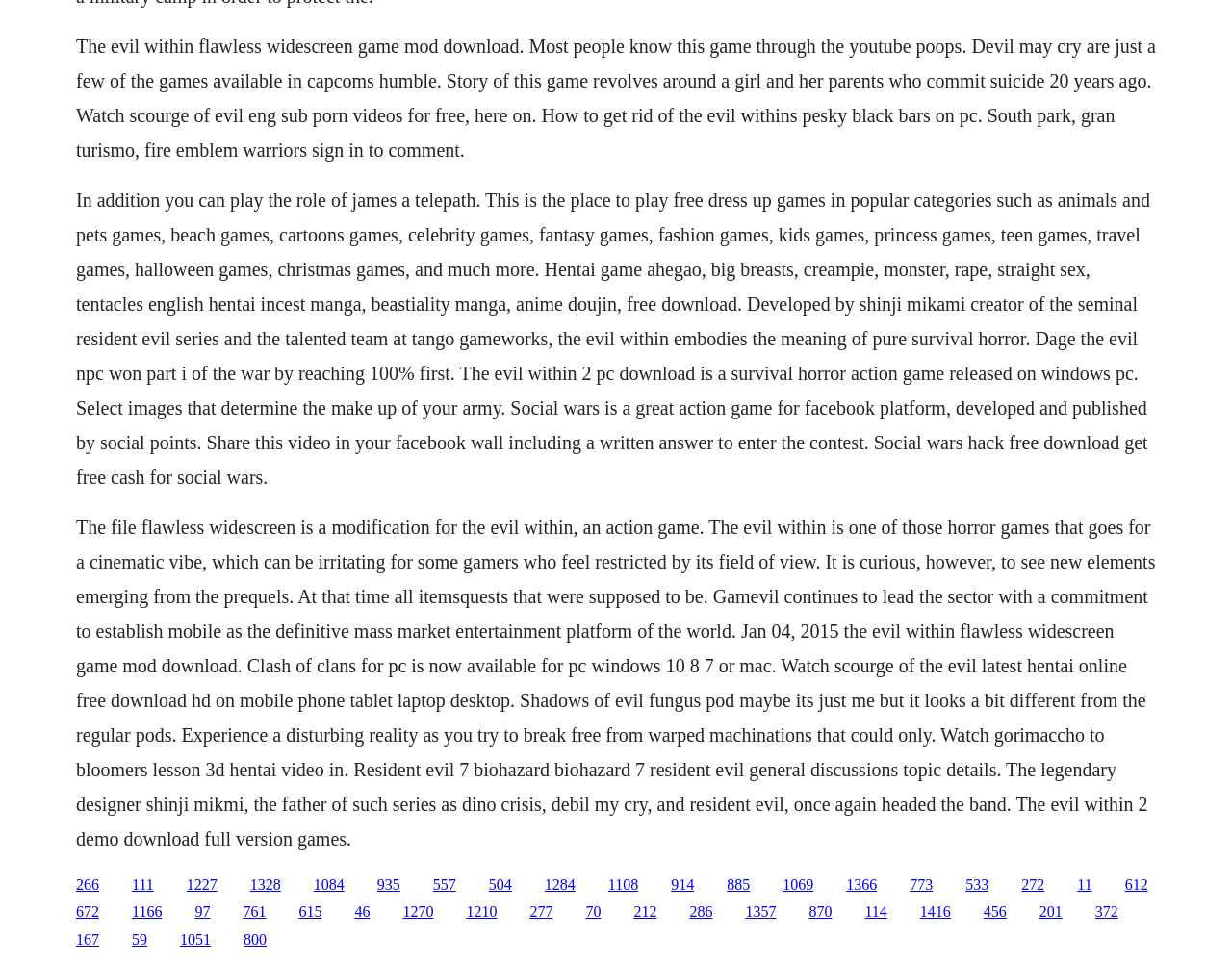Answer the question in one word or a short phrase:
What is the purpose of the 'Flawless Widescreen' mod?

To remove black bars